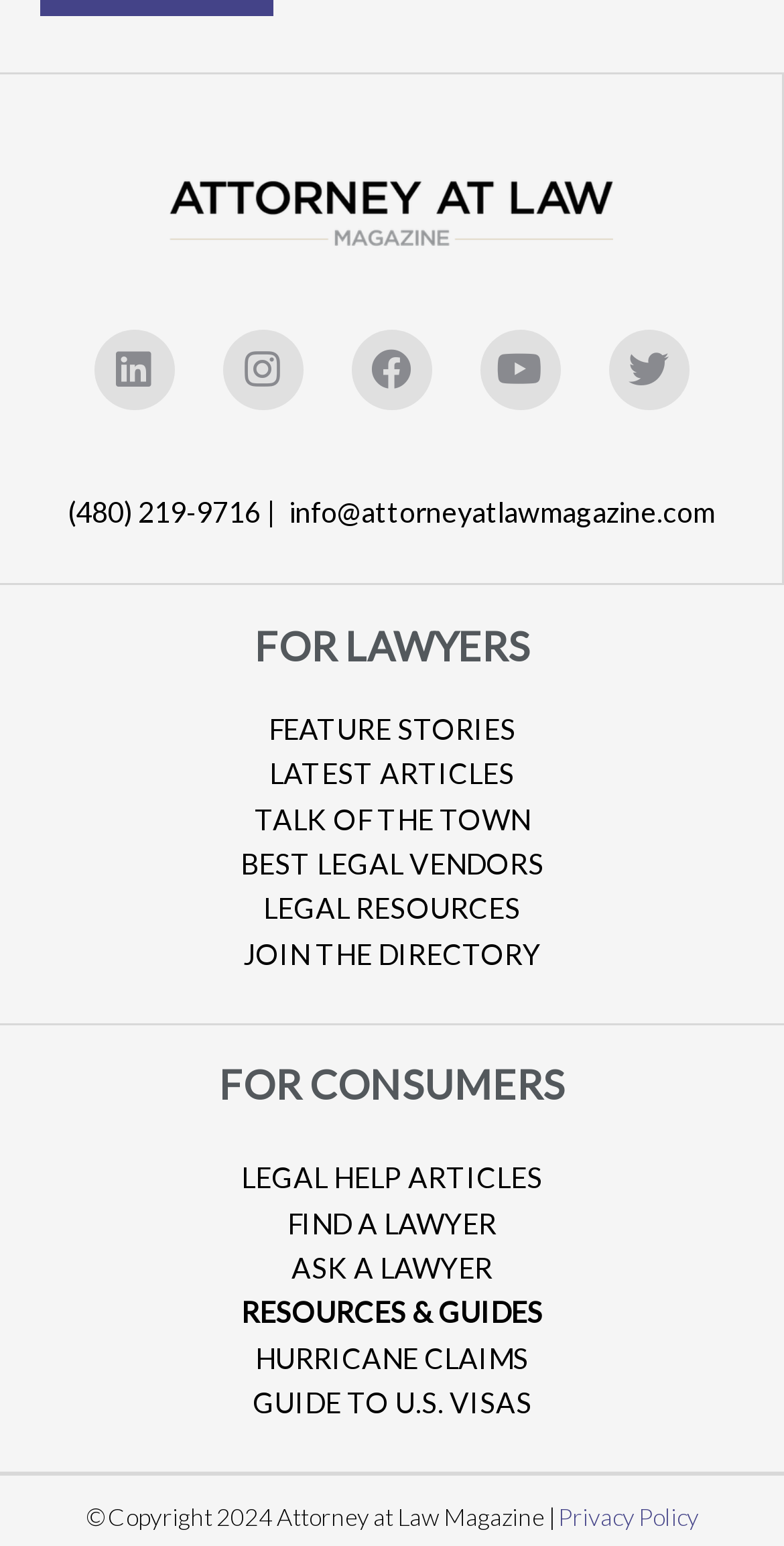Can you provide the bounding box coordinates for the element that should be clicked to implement the instruction: "Read the latest articles"?

[0.344, 0.489, 0.656, 0.511]